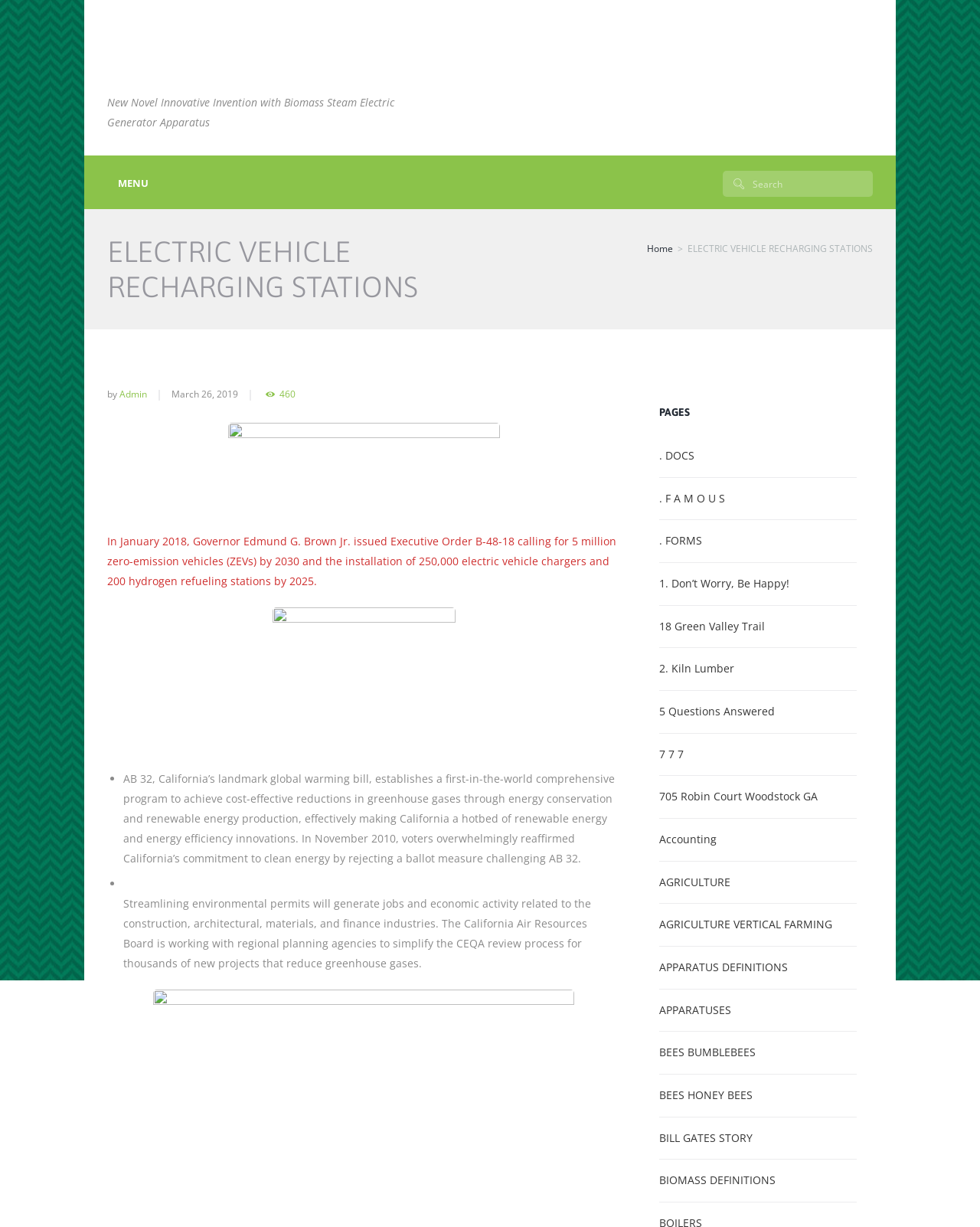Produce an extensive caption that describes everything on the webpage.

This webpage is about Electric Vehicle Recharging Stations, specifically focusing on EEPPAA.tech LLC. At the top, there is a menu bar with a "New Novel Innovative Invention" link on the left and a "MENU" link on the right. Next to the menu bar, there is a search bar with a magnifying glass icon and a text box to input search queries.

Below the menu bar, there is a large heading that reads "ELECTRIC VEHICLE RECHARGING STATIONS". Underneath, there are several links, including "Home", "Admin", and a date "March 26, 2019". There is also an icon with the text "460" next to it.

The main content of the webpage is divided into two sections. On the left, there is a block of text that discusses the Governor of California's executive order to promote the use of electric vehicles and the installation of charging stations. Below this text, there are two figures, likely images, and a list of bullet points that describe California's efforts to reduce greenhouse gas emissions and promote renewable energy.

On the right, there is a section titled "PAGES" with a list of links to various pages, including "DOCS", "FAMOUS", "FORMS", and many others. These links appear to be categorized and cover a range of topics, from agriculture to accounting.

At the bottom right corner of the webpage, there is a social media icon.